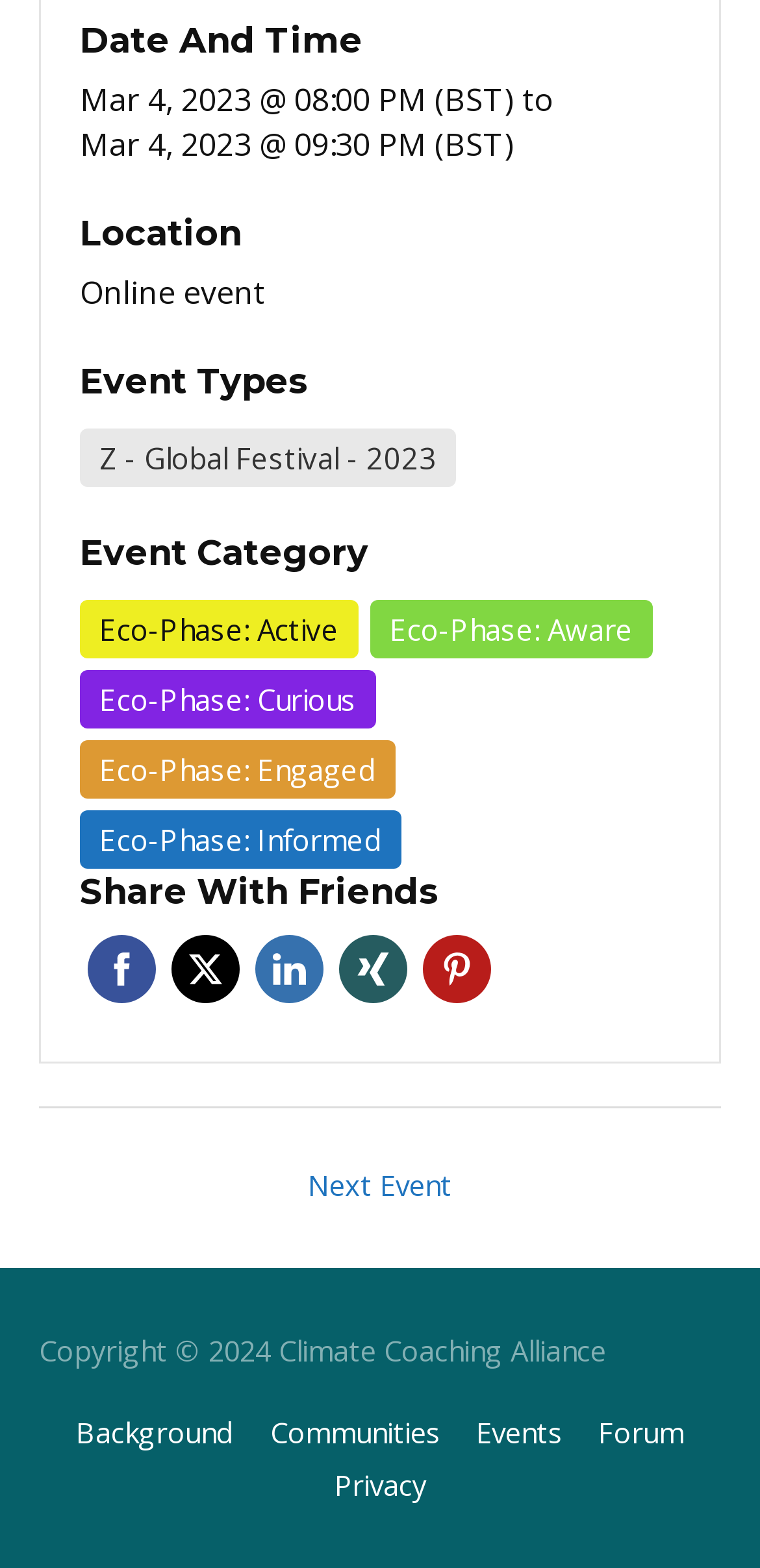How can I share this event with friends?
From the details in the image, provide a complete and detailed answer to the question.

The sharing options can be found in the 'Share With Friends' section, which is a heading element located below the 'Event Category' section. The corresponding links are 'Facebook', 'Twitter', 'Linkedin', 'Xing', and 'Pinterest'.